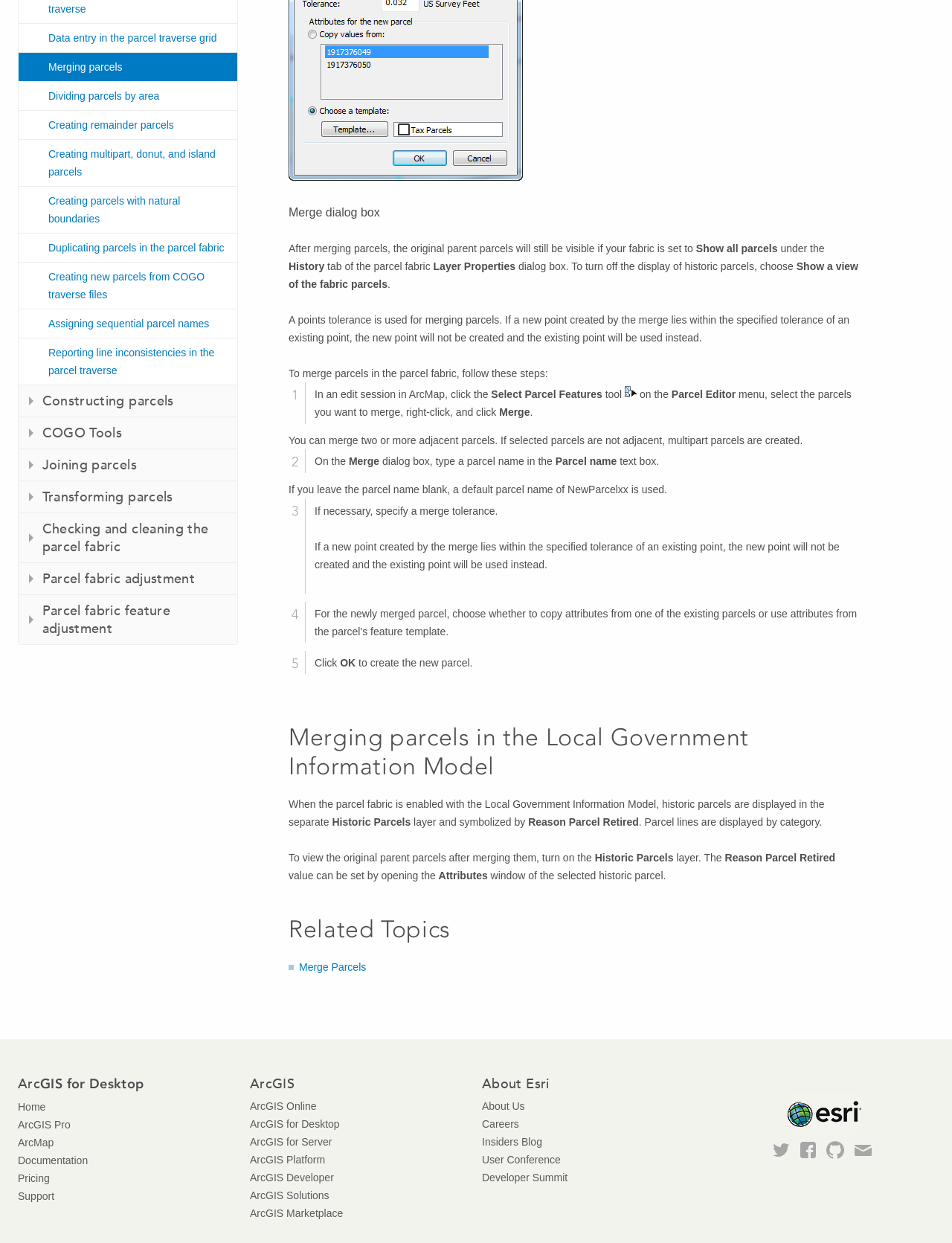Find the bounding box of the web element that fits this description: "Creating parcels with natural boundaries".

[0.02, 0.15, 0.249, 0.188]